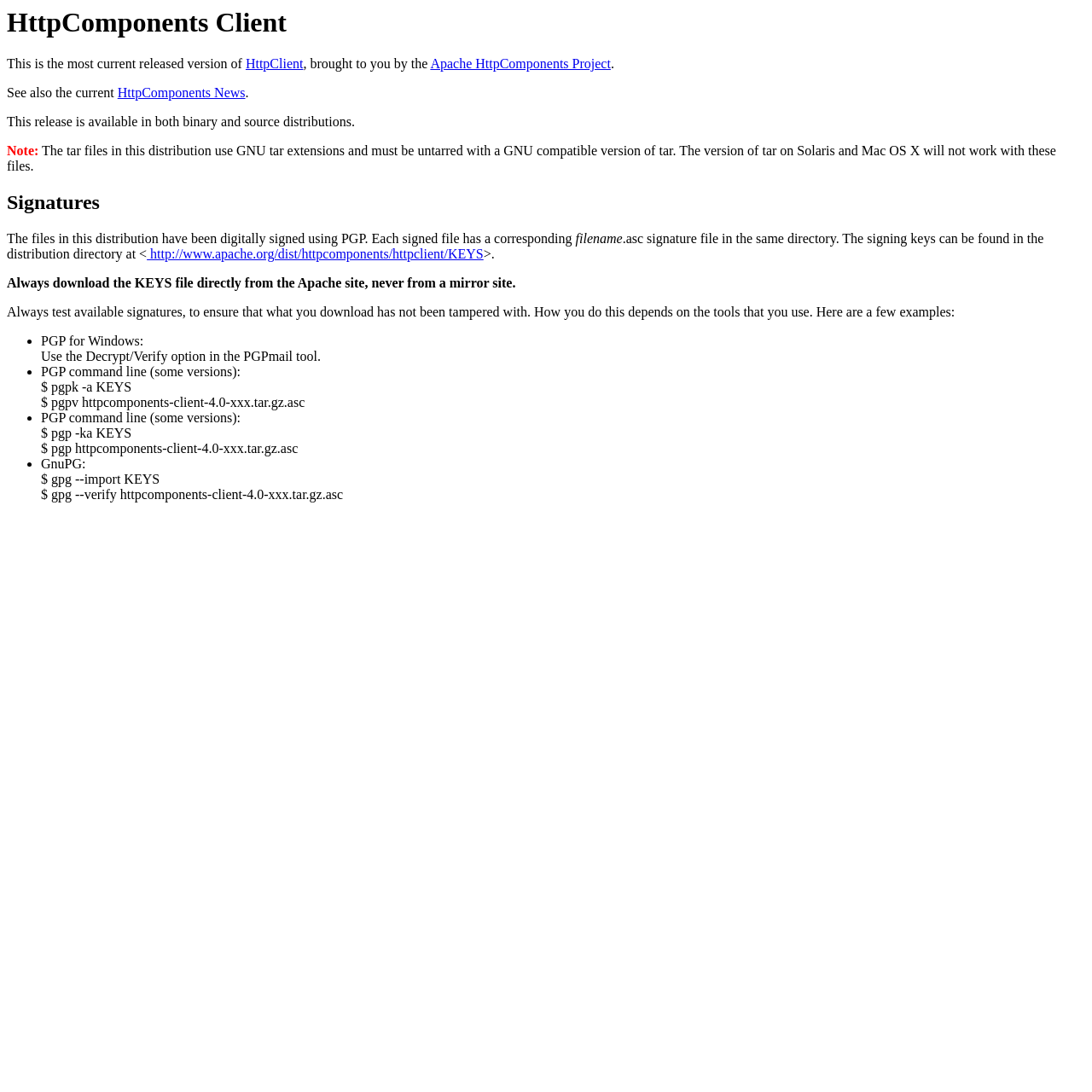Determine the bounding box coordinates of the UI element described below. Use the format (top-left x, top-left y, bottom-right x, bottom-right y) with floating point numbers between 0 and 1: Contact Us

None